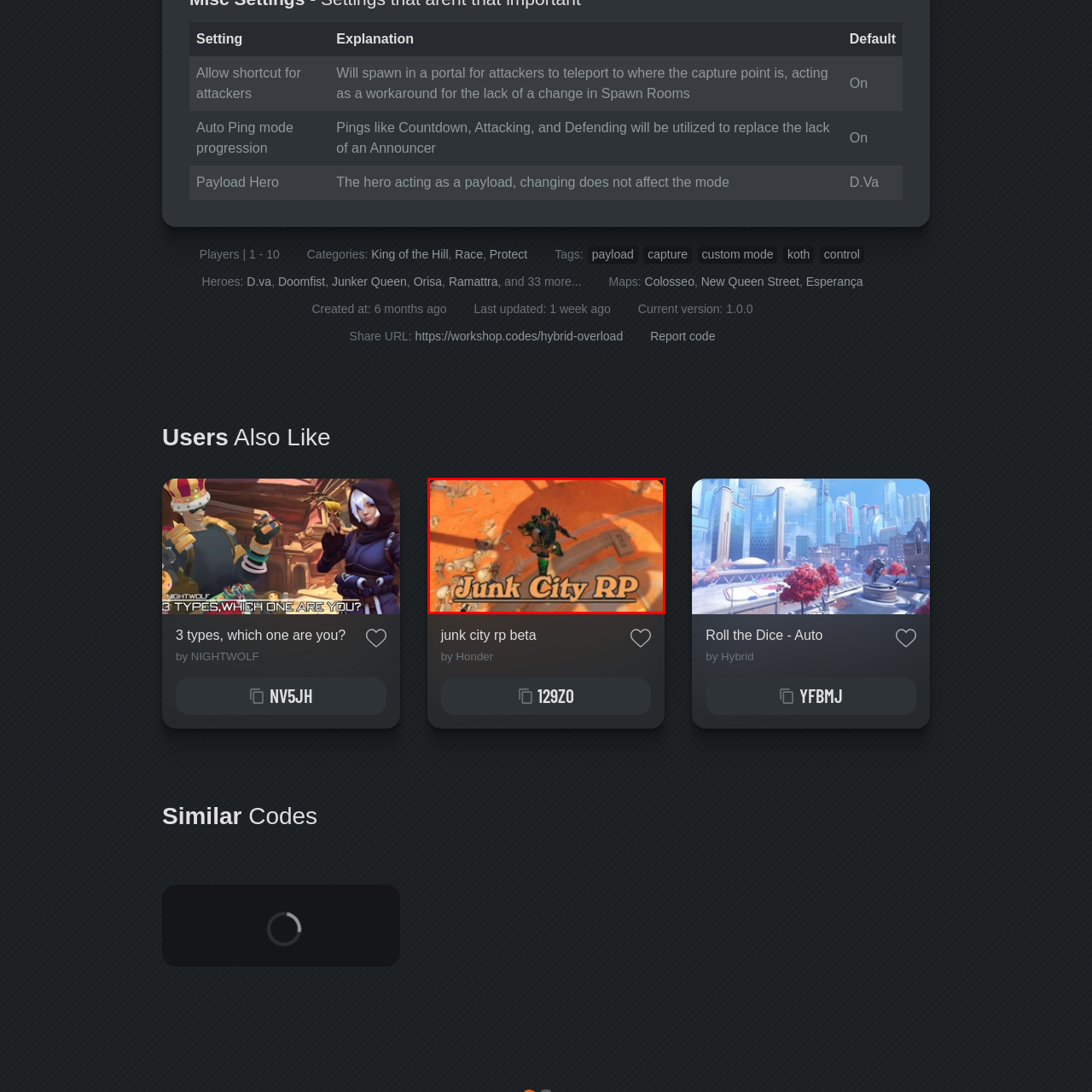What is the aesthetic of the landscape in the image?
Look closely at the image highlighted by the red bounding box and give a comprehensive answer to the question.

The caption describes the landscape as 'debris-laden' and 'chaotic', which are characteristics often associated with a post-apocalyptic environment, suggesting that the aesthetic of the landscape is post-apocalyptic.